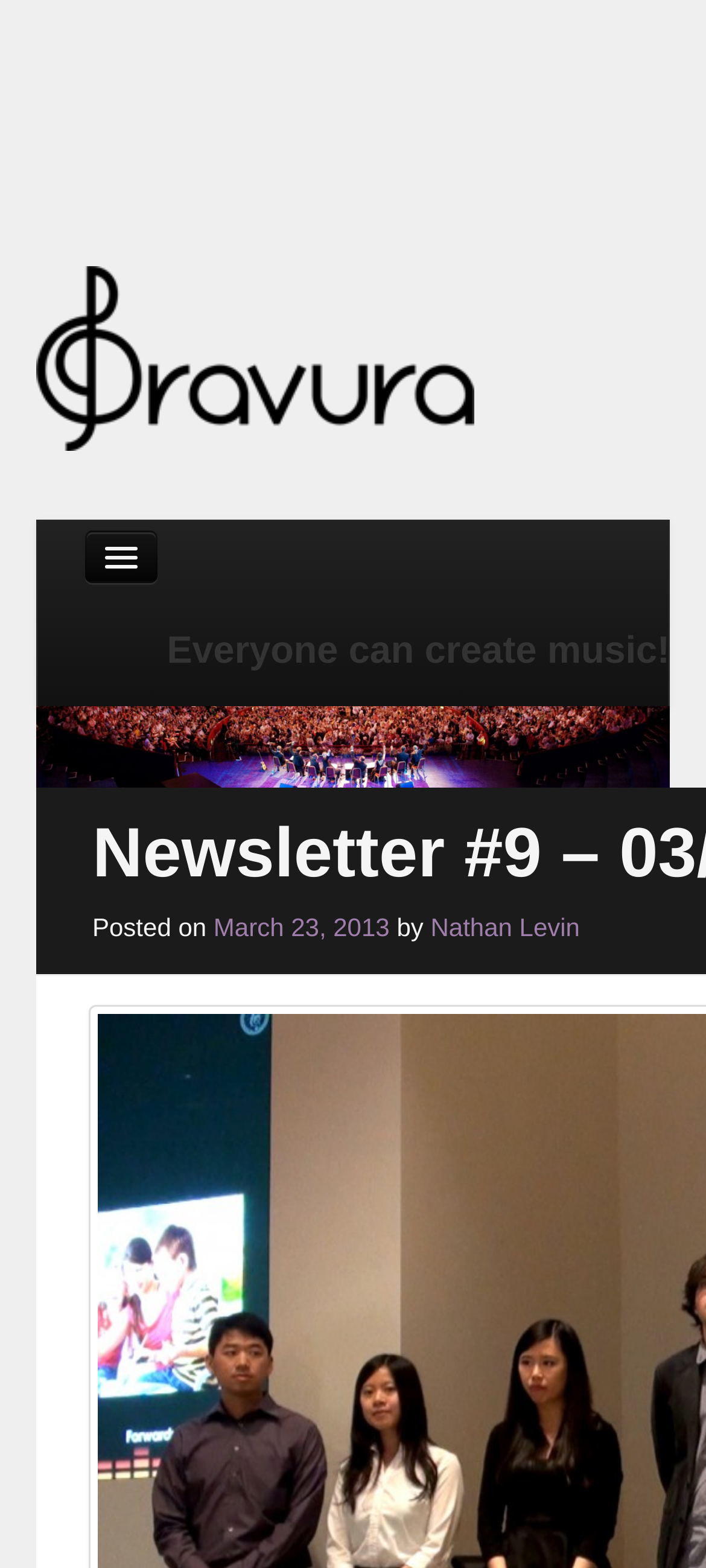Answer in one word or a short phrase: 
Is there a search function on the webpage?

Yes